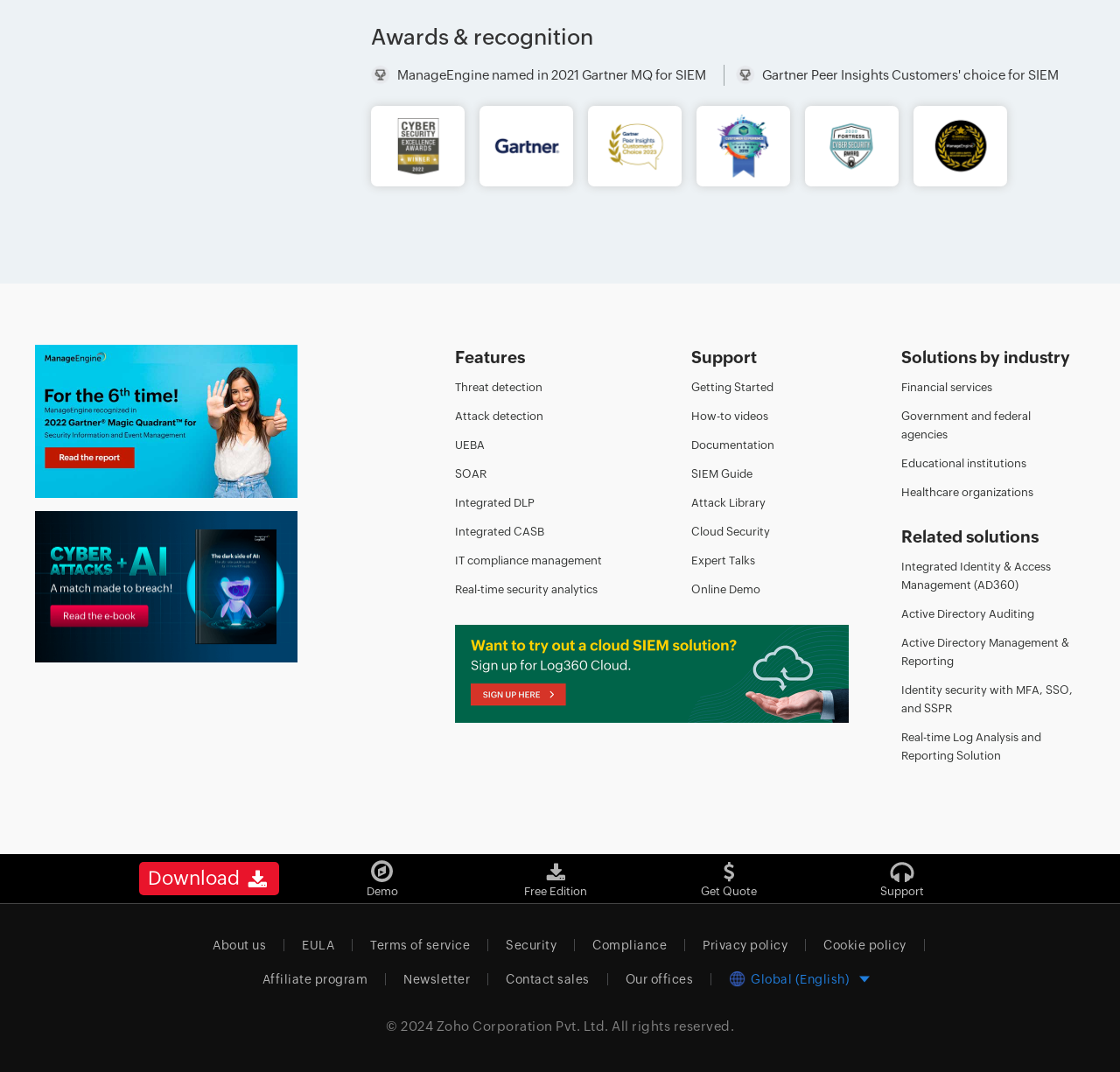How many solutions are listed under 'Solutions by industry'?
Examine the image and give a concise answer in one word or a short phrase.

4